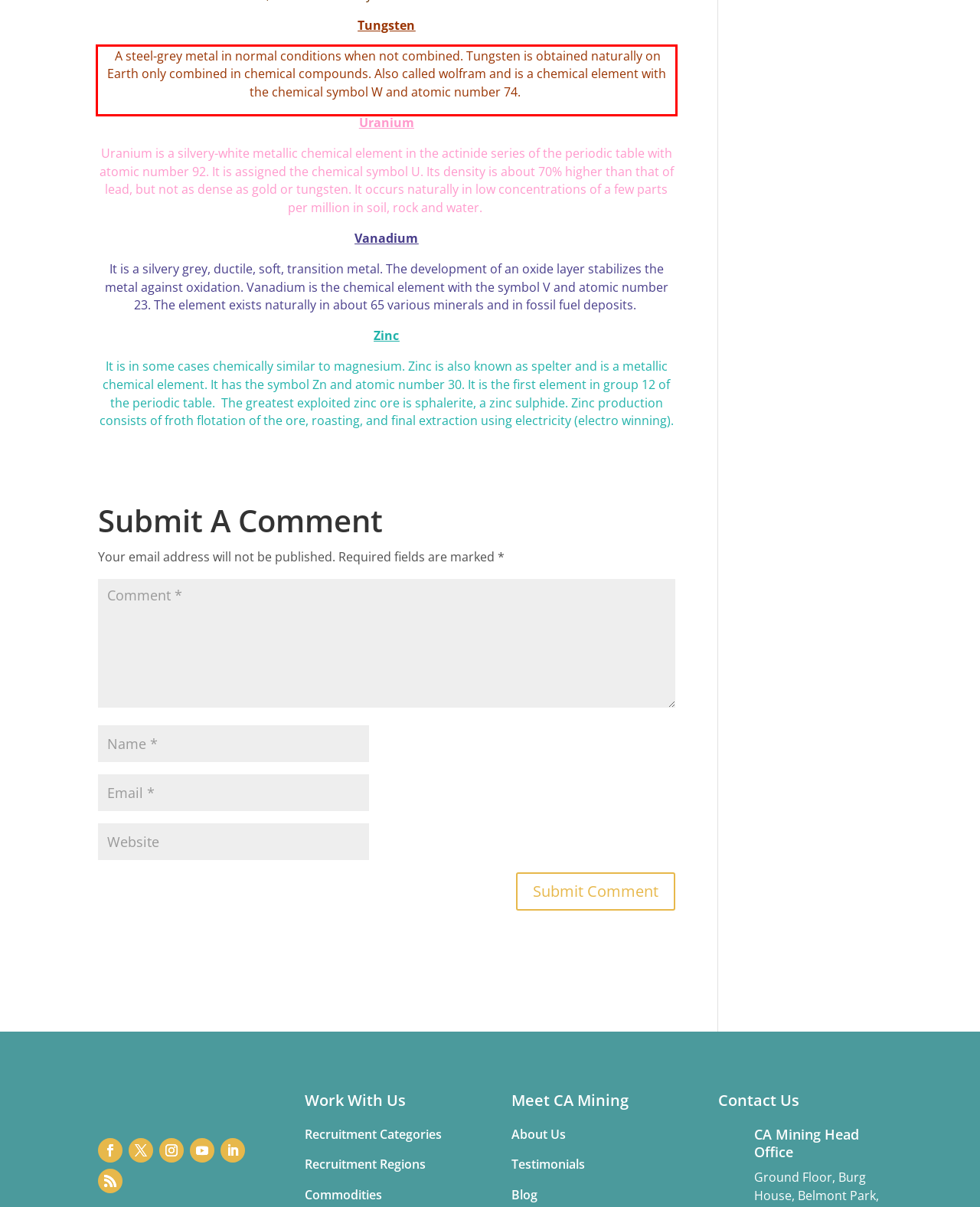Please identify the text within the red rectangular bounding box in the provided webpage screenshot.

A steel-grey metal in normal conditions when not combined. Tungsten is obtained naturally on Earth only combined in chemical compounds. Also called wolfram and is a chemical element with the chemical symbol W and atomic number 74.